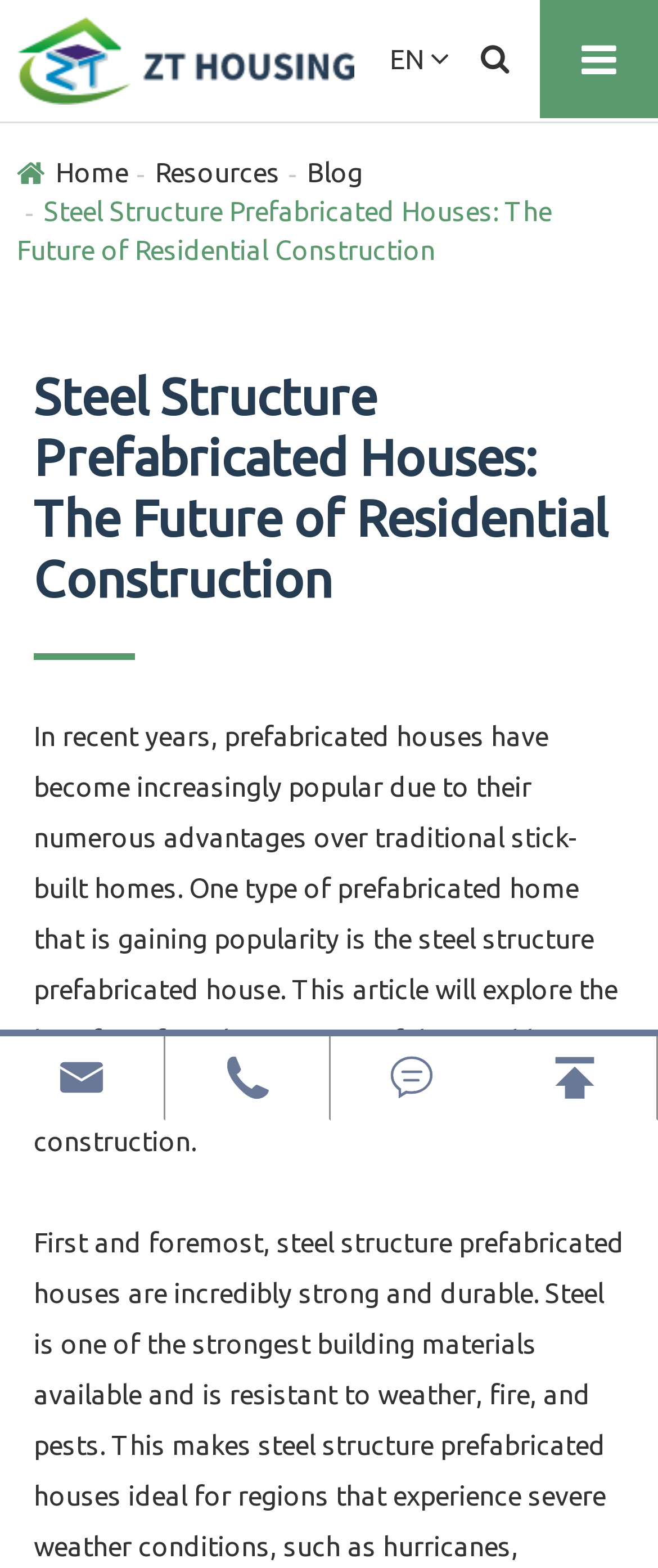Specify the bounding box coordinates of the area to click in order to execute this command: 'go to home page'. The coordinates should consist of four float numbers ranging from 0 to 1, and should be formatted as [left, top, right, bottom].

[0.085, 0.1, 0.195, 0.119]